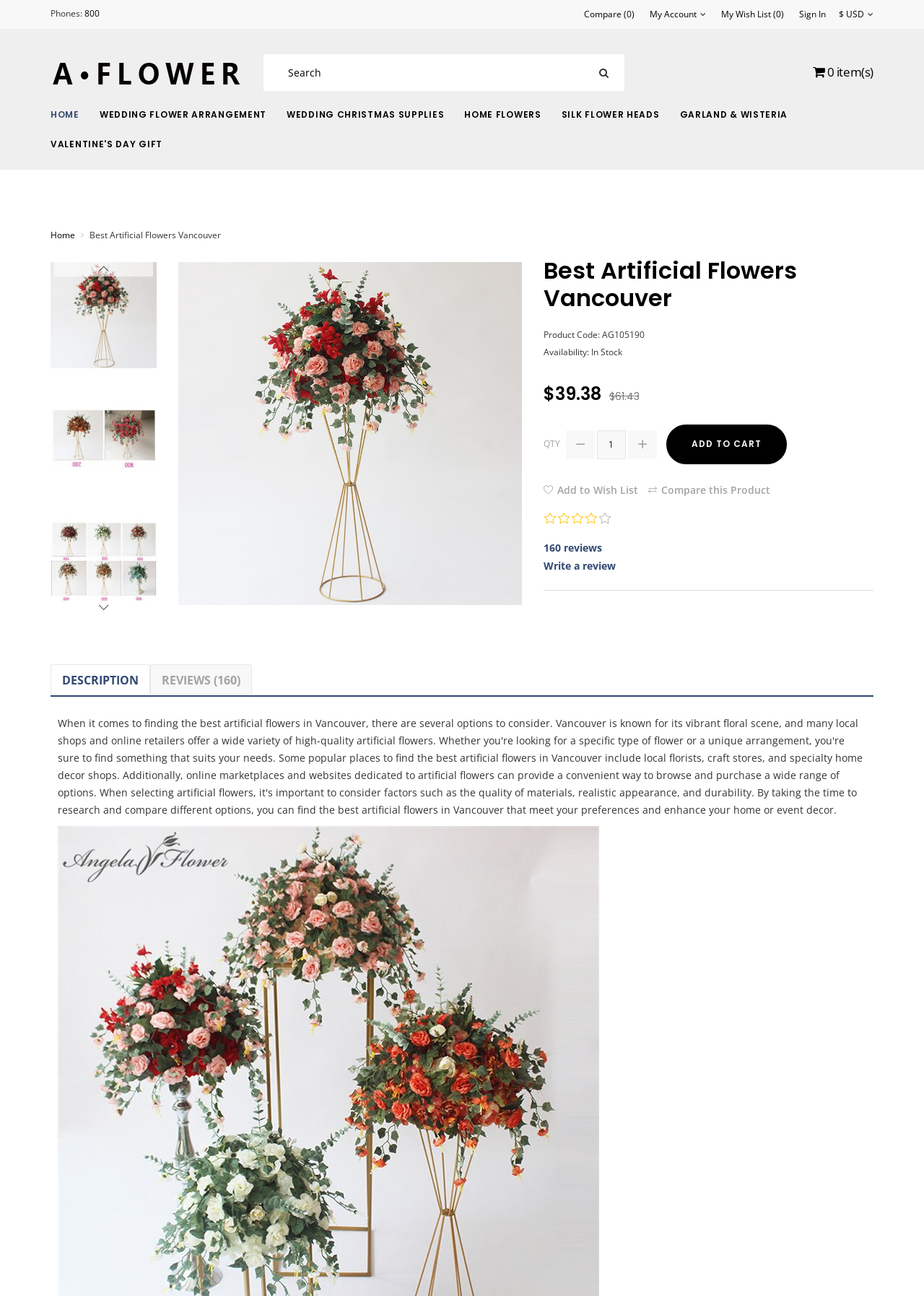Could you locate the bounding box coordinates for the section that should be clicked to accomplish this task: "Sign in to your account".

[0.865, 0.007, 0.894, 0.015]